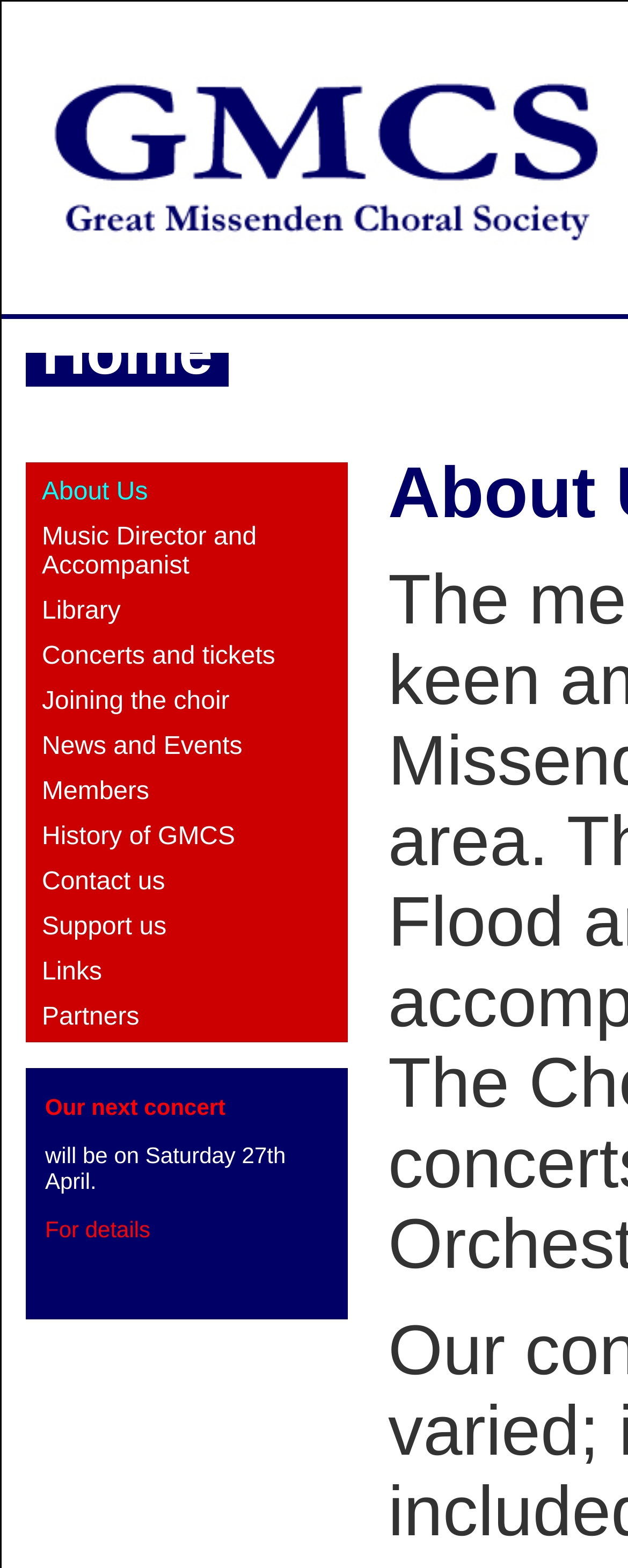Summarize the webpage comprehensively, mentioning all visible components.

The webpage is about the Great Missenden Choral Society (GMCS). At the top, there is a navigation menu with 14 links, including "Home", "About Us", "Music Director and Accompanist", and others, aligned horizontally and evenly spaced. 

Below the navigation menu, there is a section highlighting the choir's next concert, with a heading "Our next concert" and a link to the same title. The text "will be on Saturday 27th April" is displayed below the heading, followed by a link "For details" and a small gap.